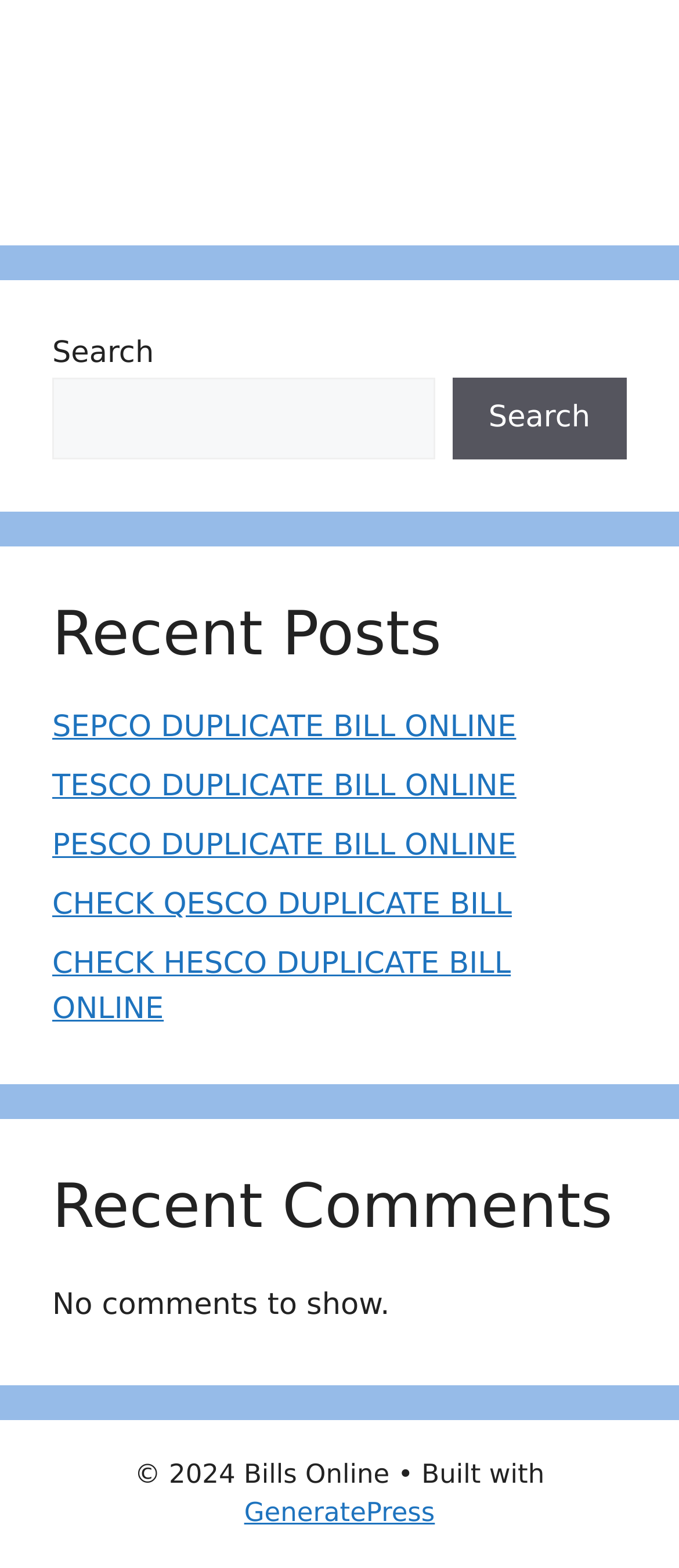Respond concisely with one word or phrase to the following query:
What is the text below the 'Recent Comments' heading?

No comments to show.